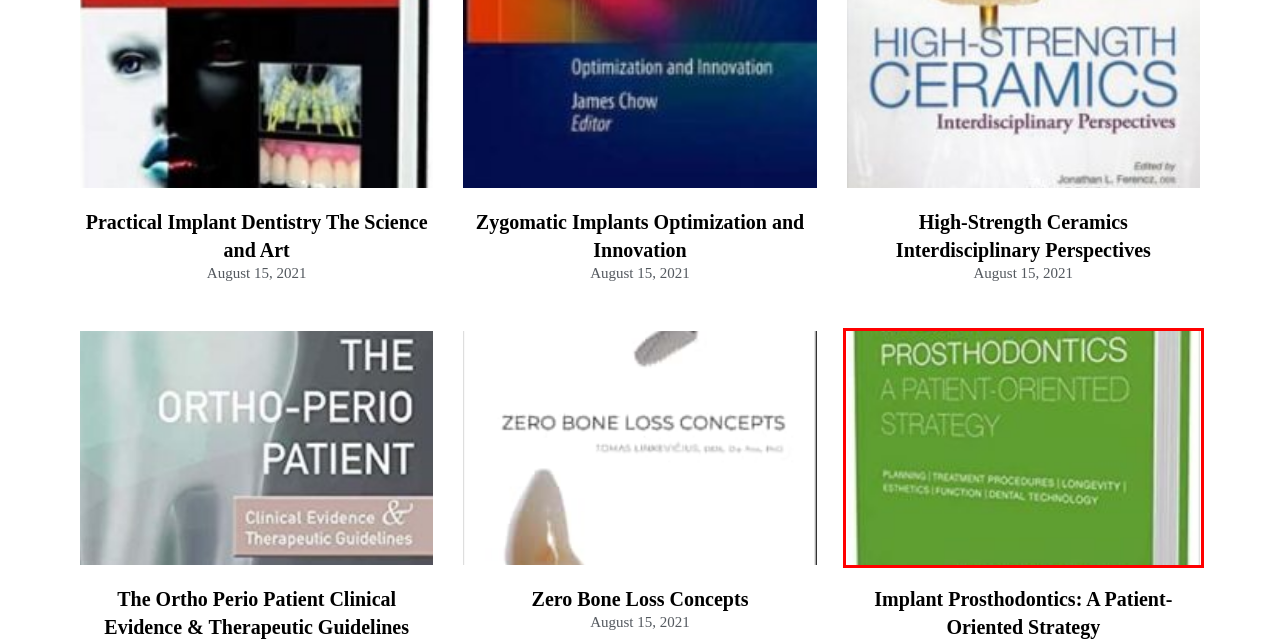Please examine the screenshot provided, which contains a red bounding box around a UI element. Select the webpage description that most accurately describes the new page displayed after clicking the highlighted element. Here are the candidates:
A. Zero Bone Loss Concepts – Dencyclopedia
B. Recently Added Books – Dencyclopedia
C. Dental Glossary – Dencyclopedia
D. Zygomatic Implants Optimization and Innovation – Dencyclopedia
E. The Ortho Perio Patient Clinical Evidence & Therapeutic Guidelines – Dencyclopedia
F. Implant Prosthodontics: A Patient-Oriented Strategy – Dencyclopedia
G. Practical Implant Dentistry The Science and Art – Dencyclopedia
H. T& C and Privacy Policy – Dencyclopedia

F